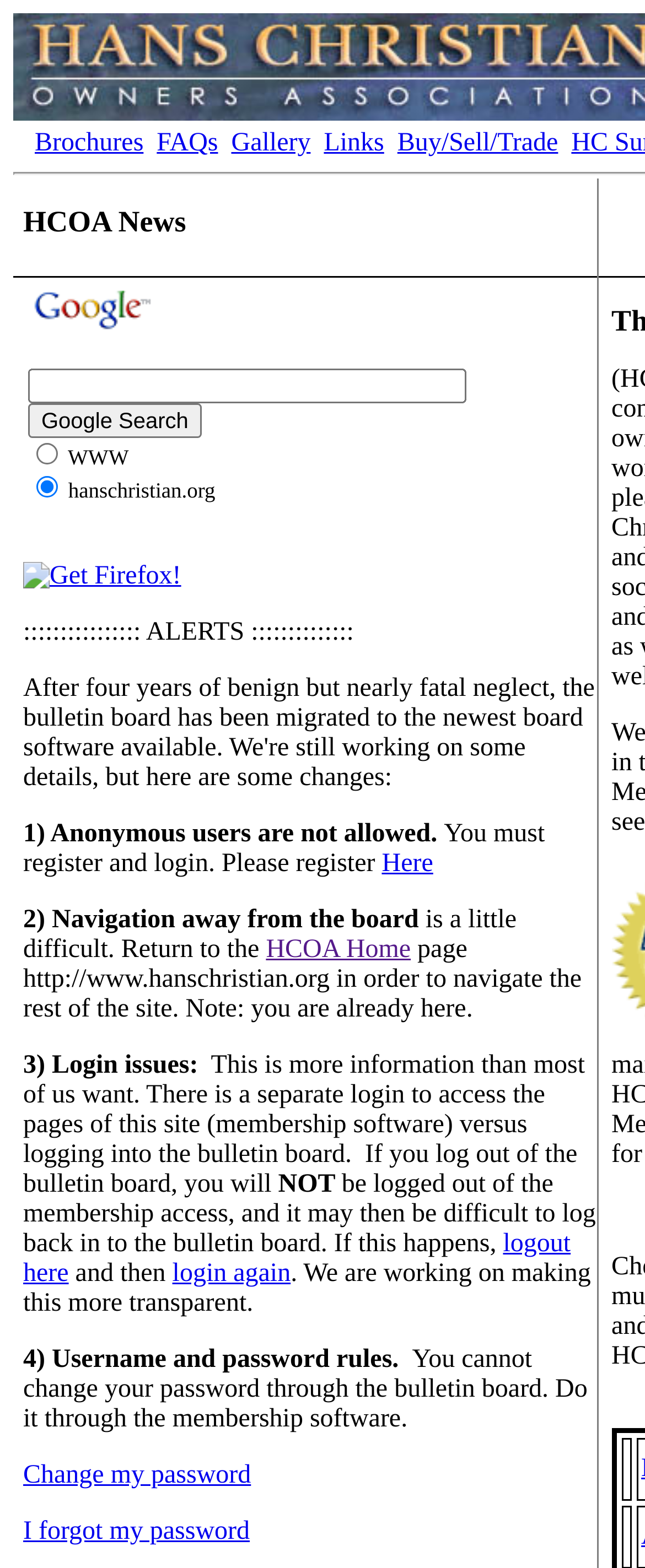What are the options in the top navigation menu?
Based on the screenshot, provide your answer in one word or phrase.

Brochures, FAQs, Gallery, Links, Buy/Sell/Trade